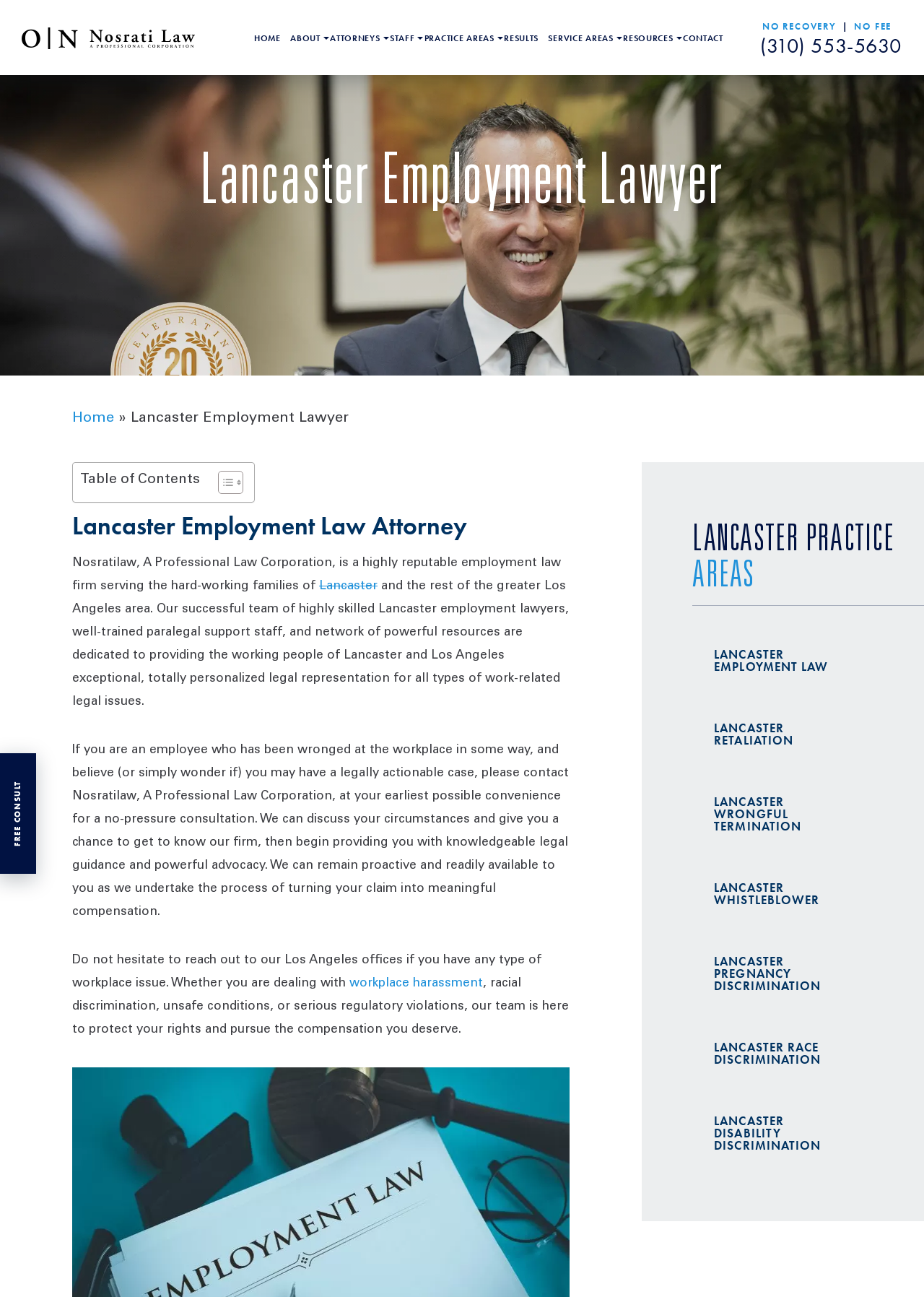Please identify the coordinates of the bounding box that should be clicked to fulfill this instruction: "Toggle the Table of Content".

[0.224, 0.362, 0.259, 0.381]